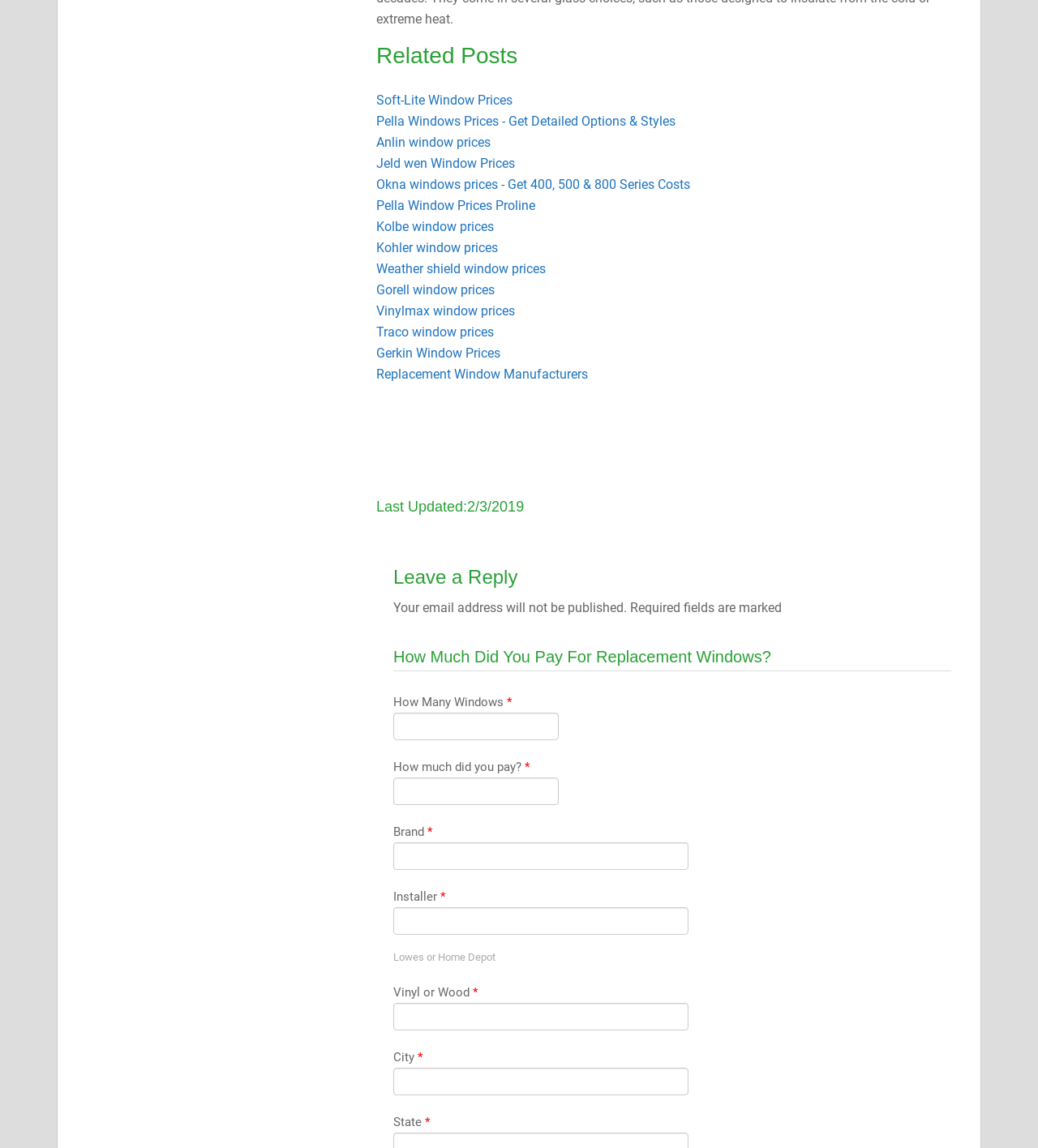Highlight the bounding box of the UI element that corresponds to this description: "Pella Window Prices Proline".

[0.362, 0.173, 0.516, 0.186]